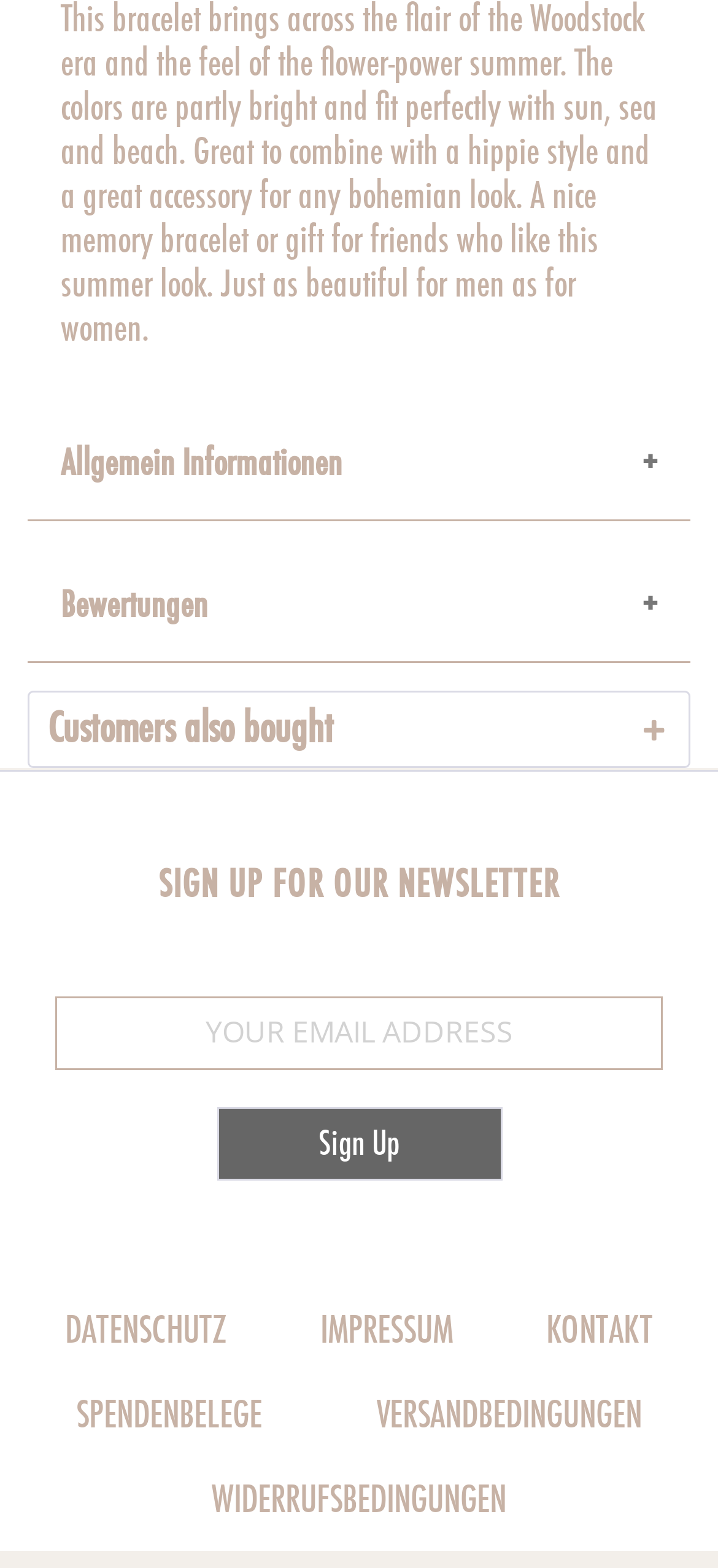Please determine the bounding box coordinates for the element that should be clicked to follow these instructions: "Select an option from the 'Comment' combobox".

[0.11, 0.774, 0.89, 0.823]